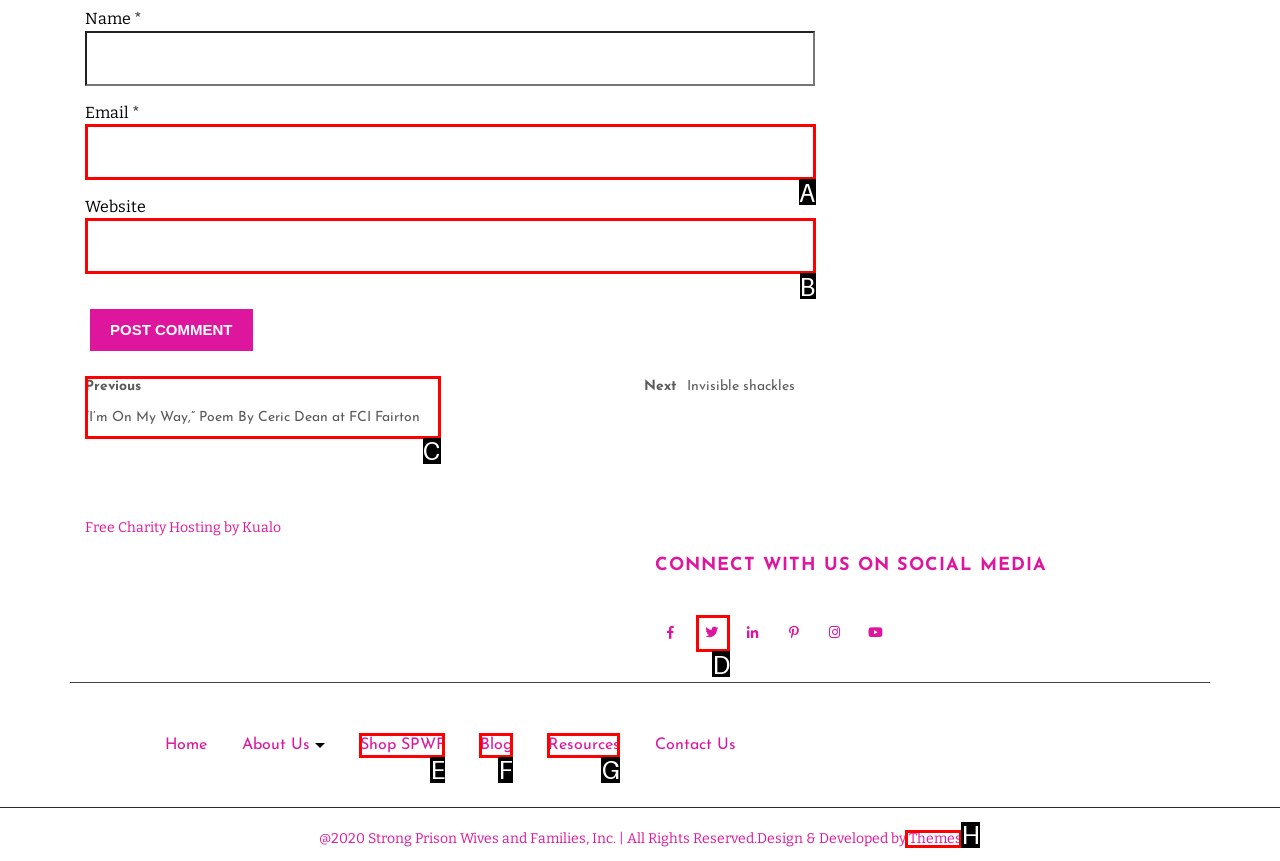Select the proper HTML element to perform the given task: Connect with us on Facebook Answer with the corresponding letter from the provided choices.

D